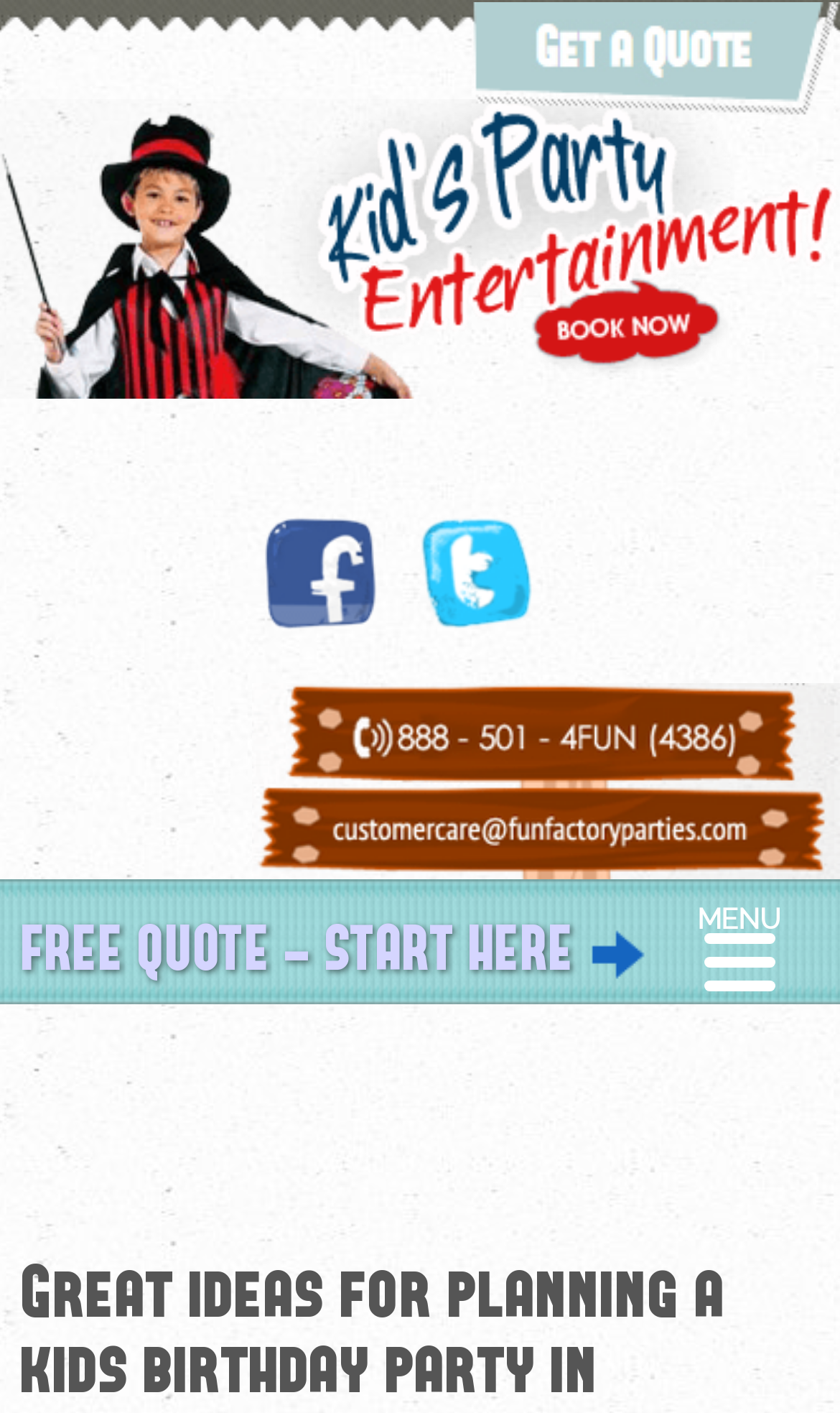Provide a thorough description of the webpage's content and layout.

The webpage appears to be about planning a kids' birthday party in California, specifically highlighting entertainment options in cities like Los Angeles, San Jose, Orange County, and San Diego. 

At the top of the page, there is a prominent image with the text "Top Entertainment". Below this image, there are social media sharing links, including Facebook and Twitter, accompanied by their respective icons. 

On the right side of the page, there is a call-to-action button labeled "FREE QUOTE - START HERE", which is accompanied by a small arrow icon. Next to this button, there is a menu button with the text "MENU" inside. 

At the bottom of the page, there is a large image that seems to be the logo of "Fun Factory Kids Parties", which takes up most of the width of the page.